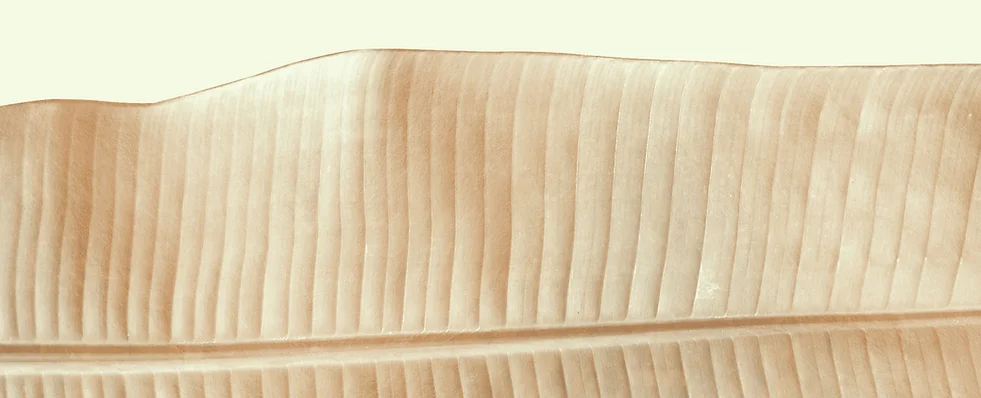Generate a detailed caption for the image.

The image features a beautifully detailed close-up of a gold leaf, showcasing the delicate texture and intricate patterns of its veins. The leaf, presented against a soft, neutral background, highlights its subtle sheen and organic lines, creating an elegant and calming aesthetic. The gentle curves and ridges of the leaf evoke a sense of tranquility and connection to nature, symbolizing growth and renewal. This exquisite representation not only celebrates the beauty of natural elements but also invites contemplation of their role in holistic practices, aligning with themes of self-discovery and personal growth.